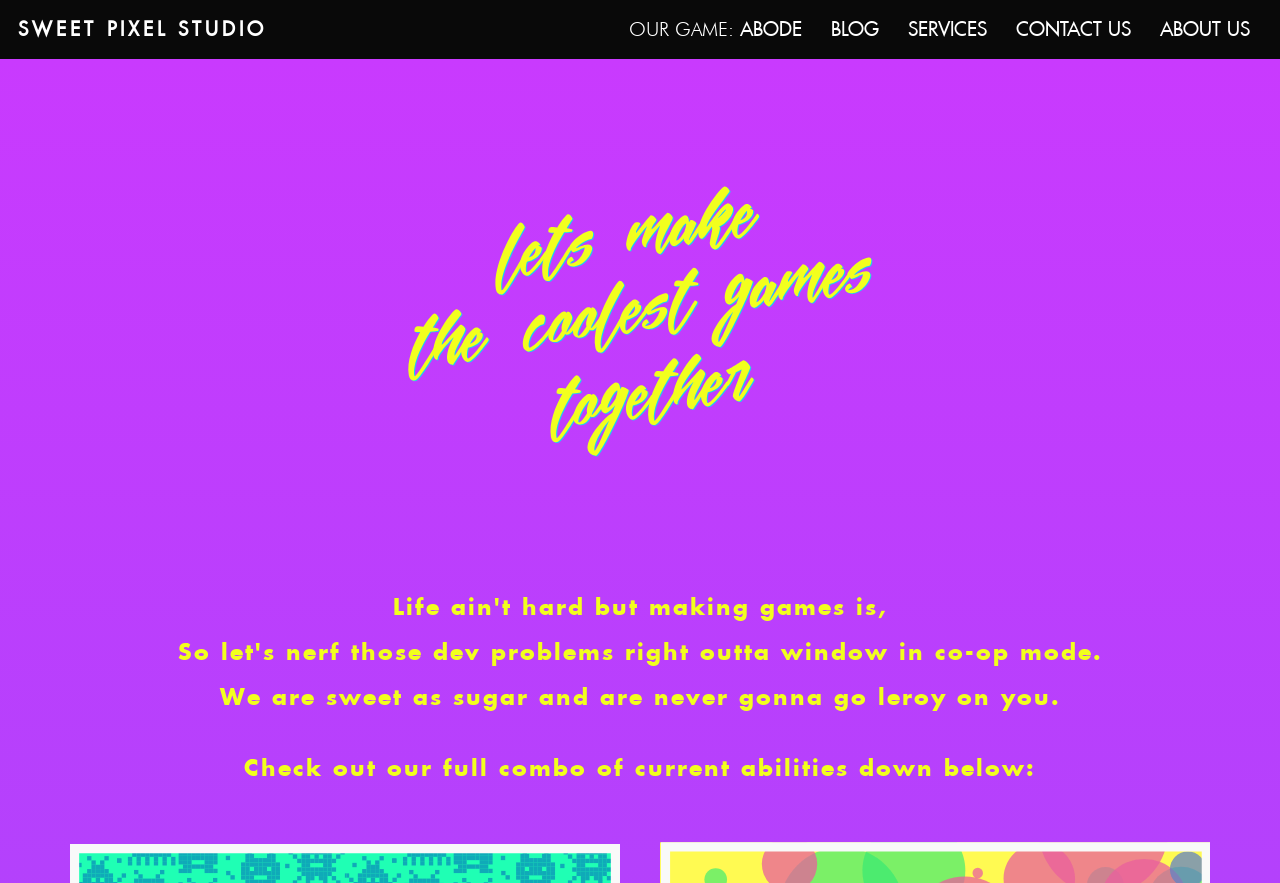From the element description: "Blog", extract the bounding box coordinates of the UI element. The coordinates should be expressed as four float numbers between 0 and 1, in the order [left, top, right, bottom].

[0.64, 0.022, 0.696, 0.046]